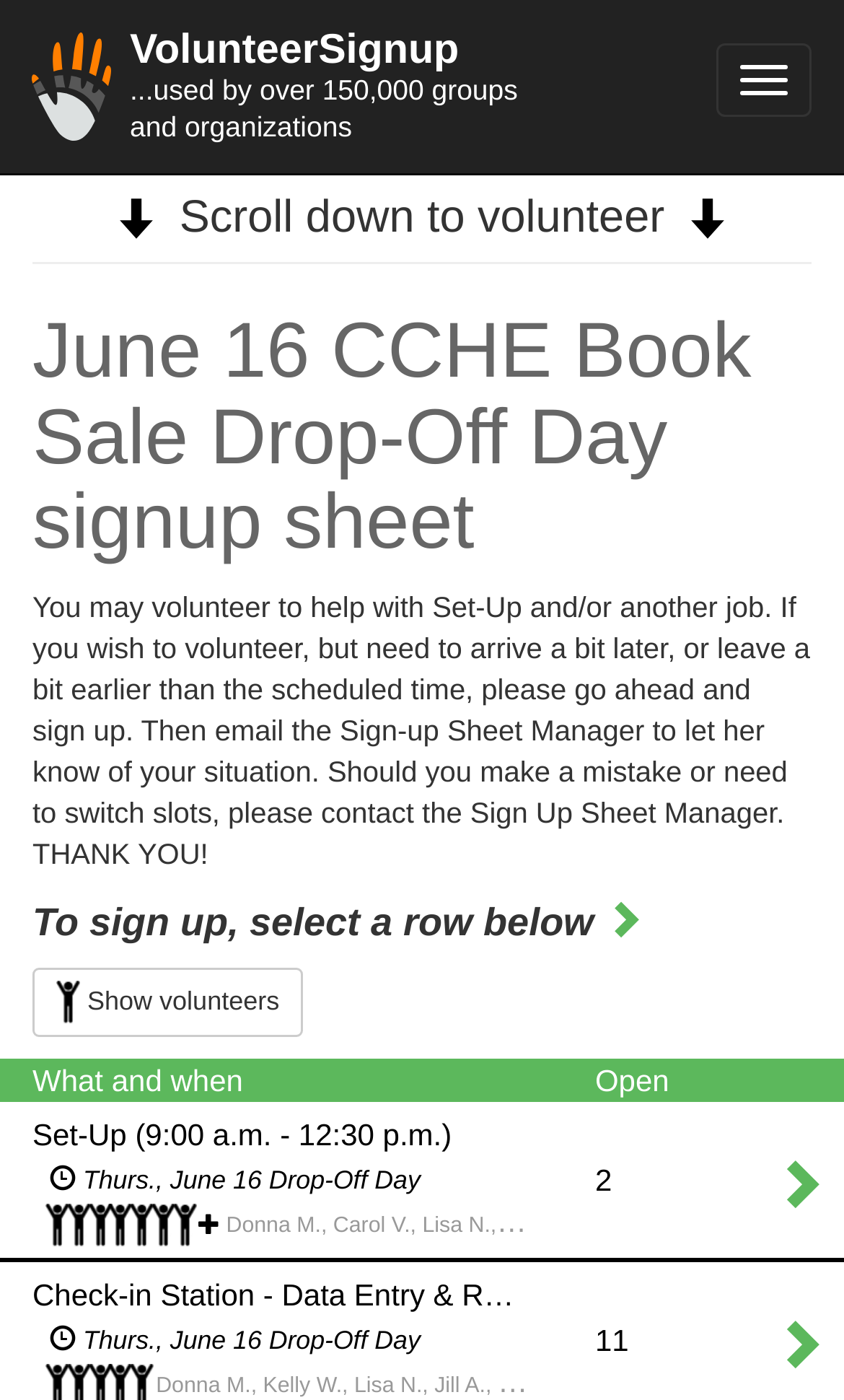Examine the image and give a thorough answer to the following question:
What is the purpose of the signup sheet?

I inferred the purpose of the signup sheet by looking at the text elements that say 'To sign up, select a row below' and 'You may volunteer to help with Set-Up and/or another job.' which suggest that the signup sheet is used to sign up for volunteer jobs.